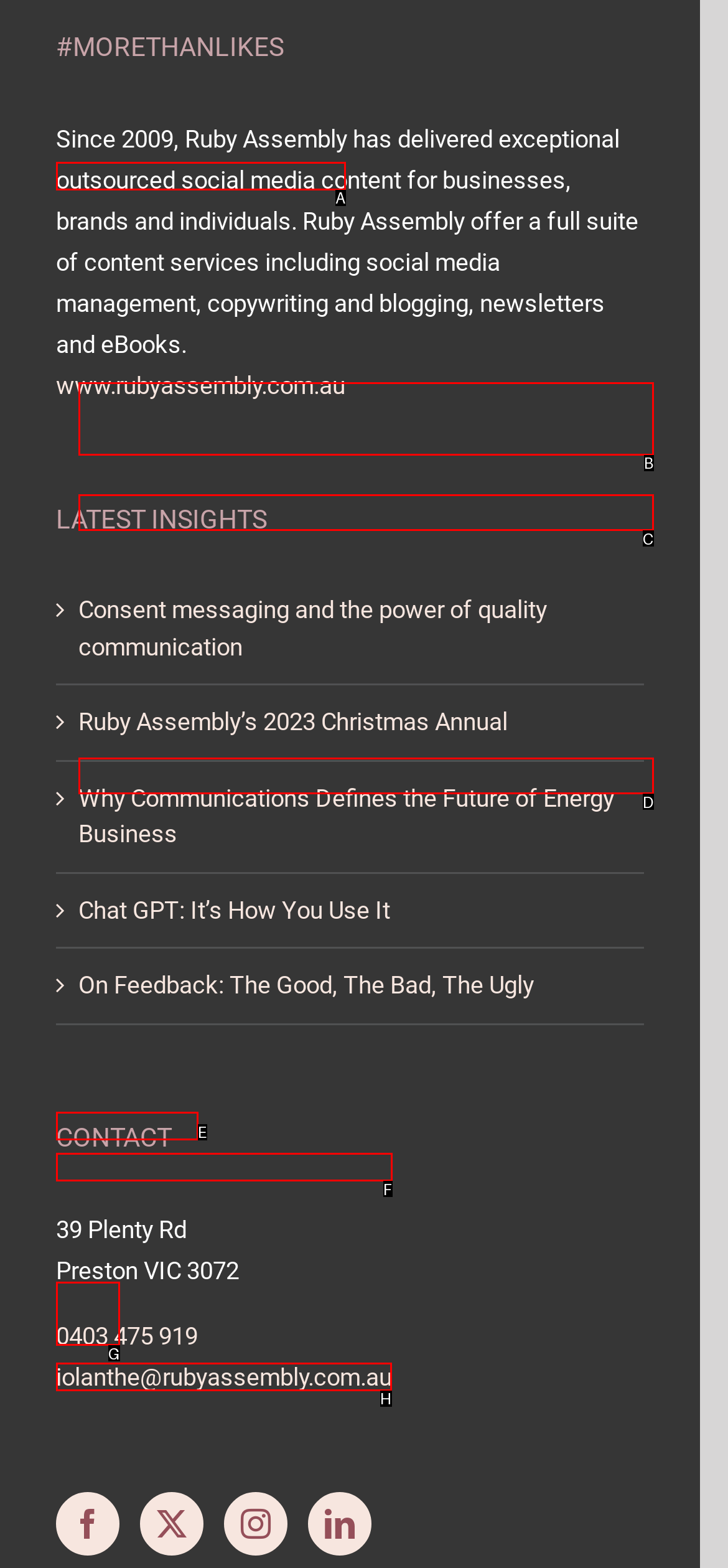Identify the letter of the option that should be selected to accomplish the following task: send an email to iolanthe. Provide the letter directly.

H